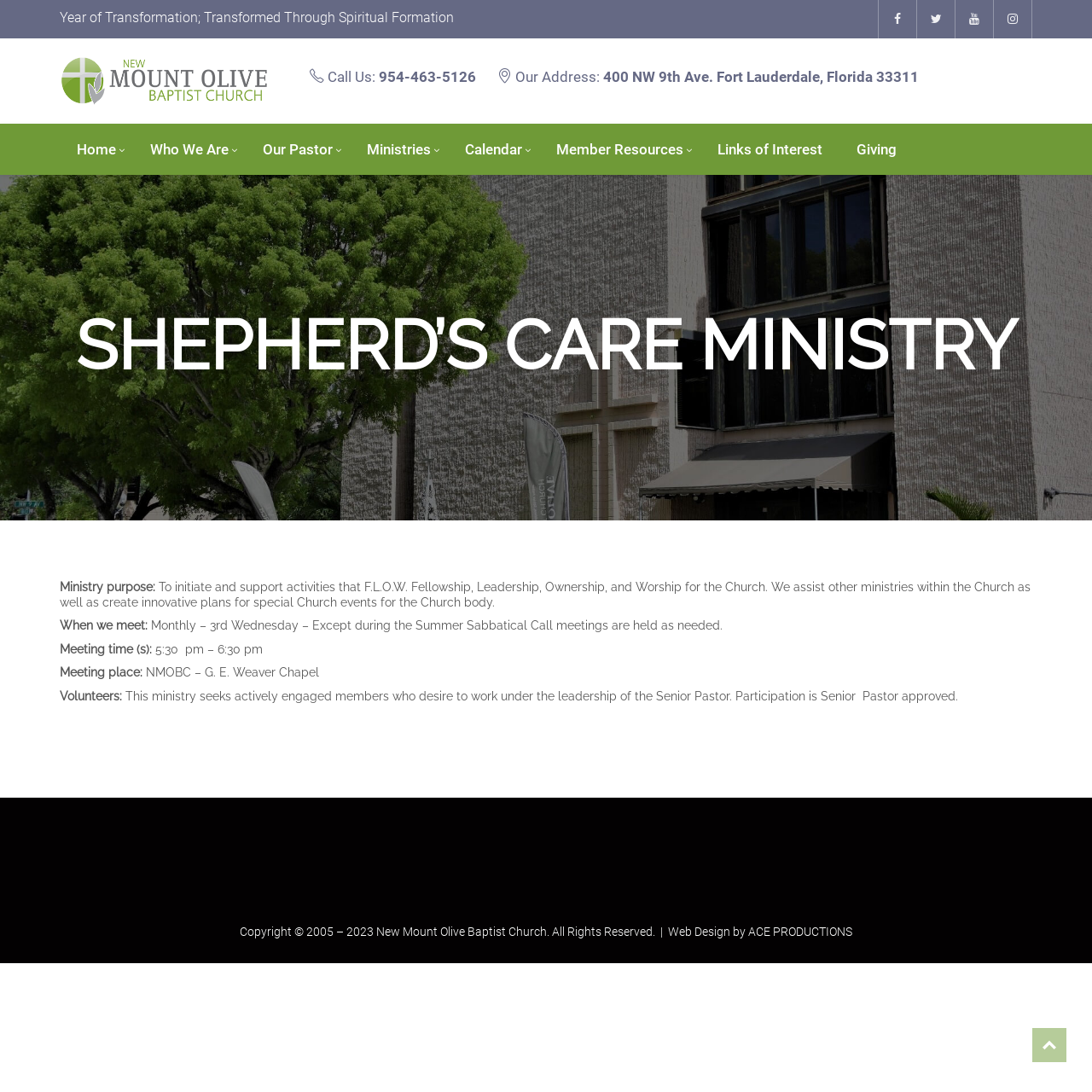What is the address of the church?
Craft a detailed and extensive response to the question.

I found the answer by looking at the link element with the text ' Our Address: 400 NW 9th Ave. Fort Lauderdale, Florida 33311' which is a child element of the root element.